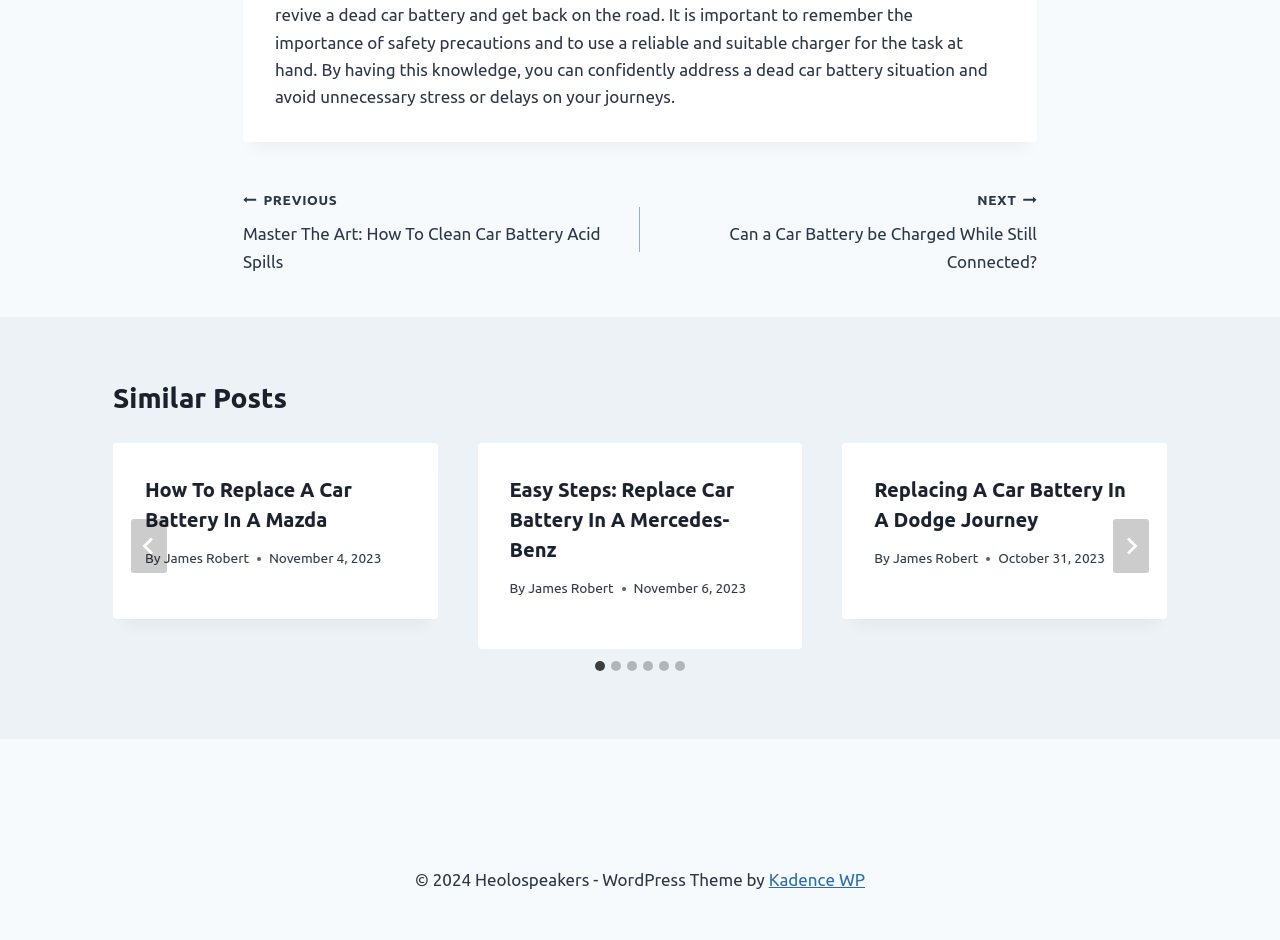Locate the bounding box coordinates for the element described below: "James Robert". The coordinates must be four float values between 0 and 1, formatted as [left, top, right, bottom].

[0.698, 0.585, 0.764, 0.602]